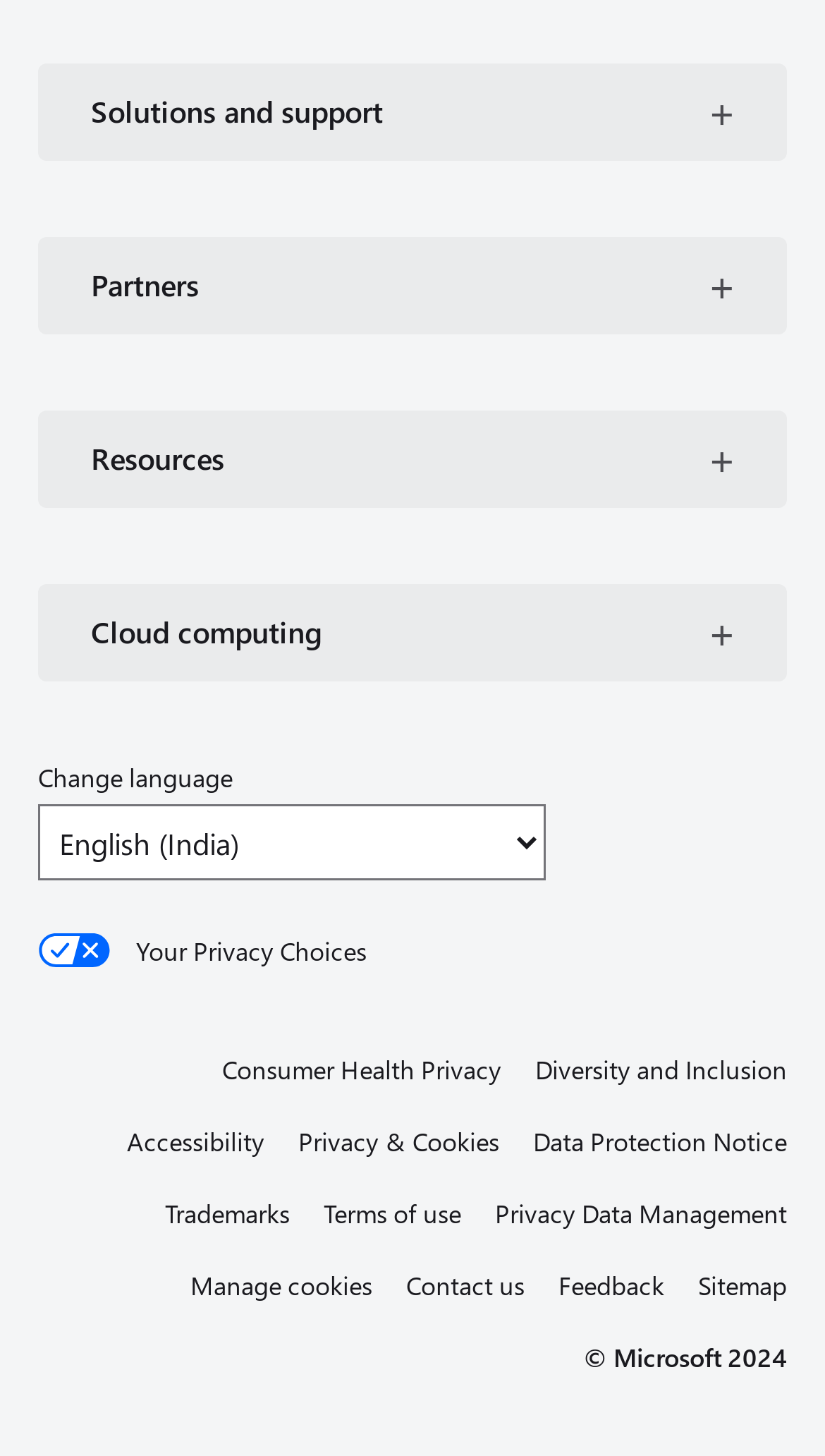Determine the bounding box coordinates of the target area to click to execute the following instruction: "Manage cookies."

[0.231, 0.866, 0.492, 0.898]